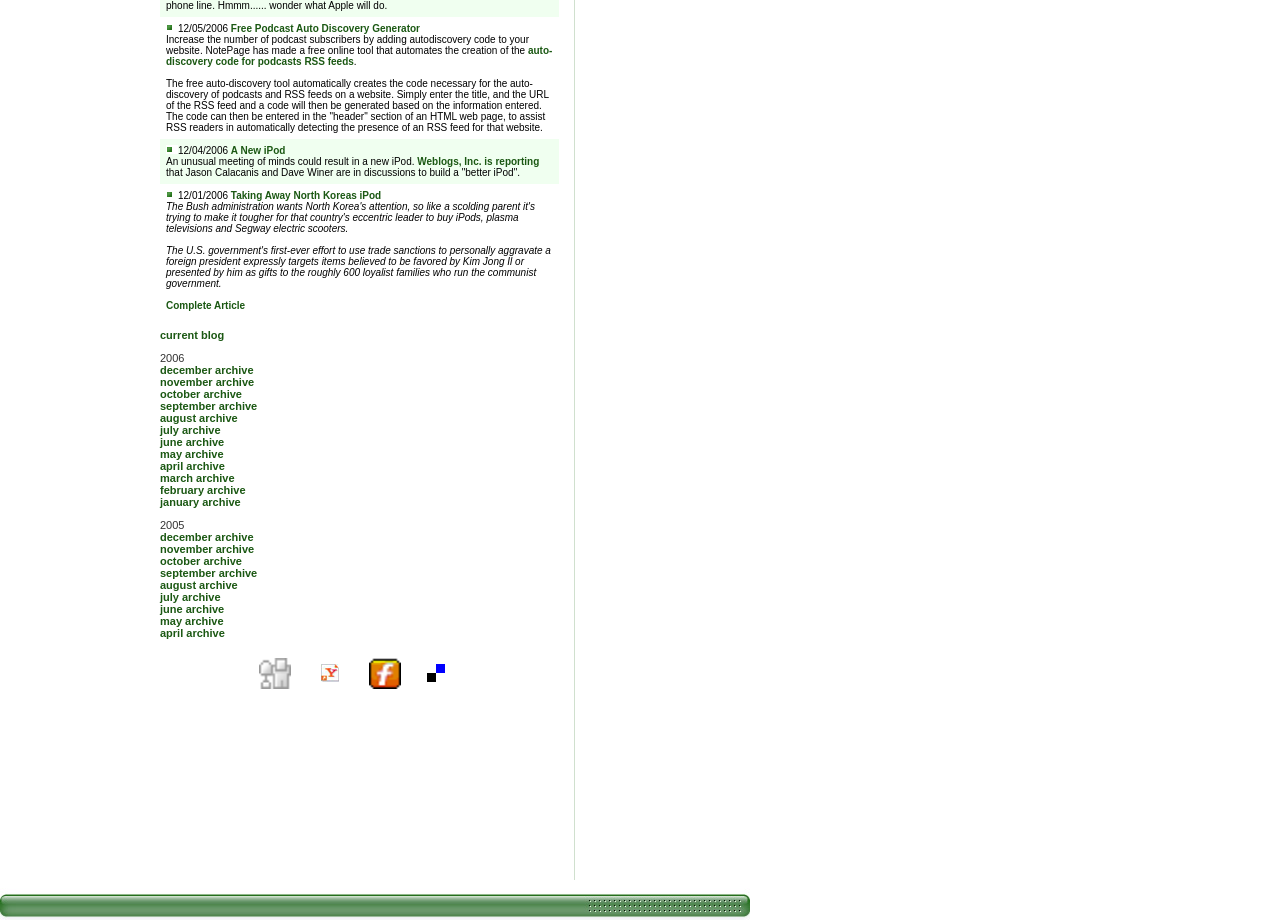Determine the bounding box coordinates of the region I should click to achieve the following instruction: "Search for something". Ensure the bounding box coordinates are four float numbers between 0 and 1, i.e., [left, top, right, bottom].

None